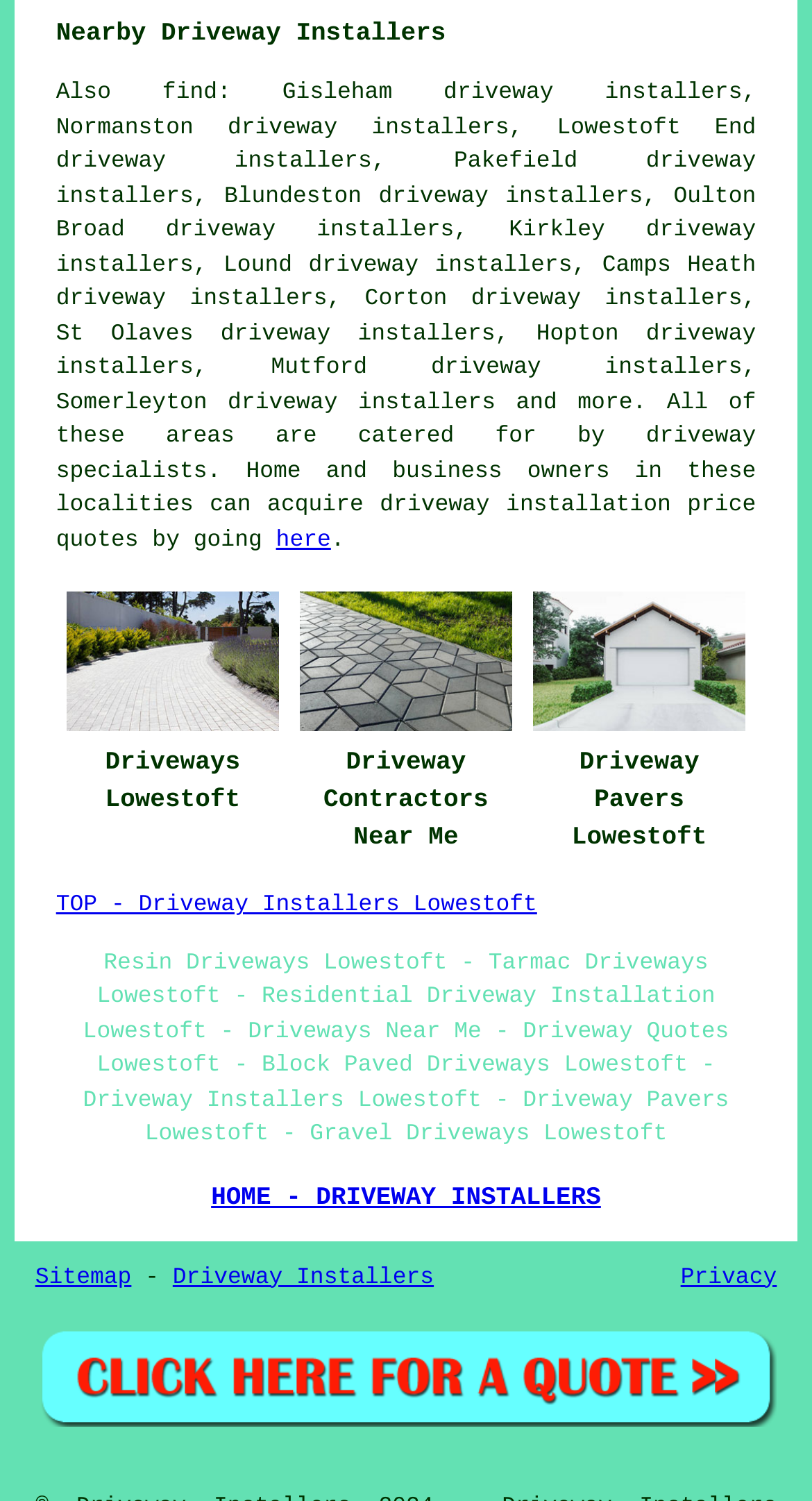Locate the bounding box coordinates of the element that needs to be clicked to carry out the instruction: "get quotes from driveway installers". The coordinates should be given as four float numbers ranging from 0 to 1, i.e., [left, top, right, bottom].

[0.043, 0.936, 0.957, 0.956]